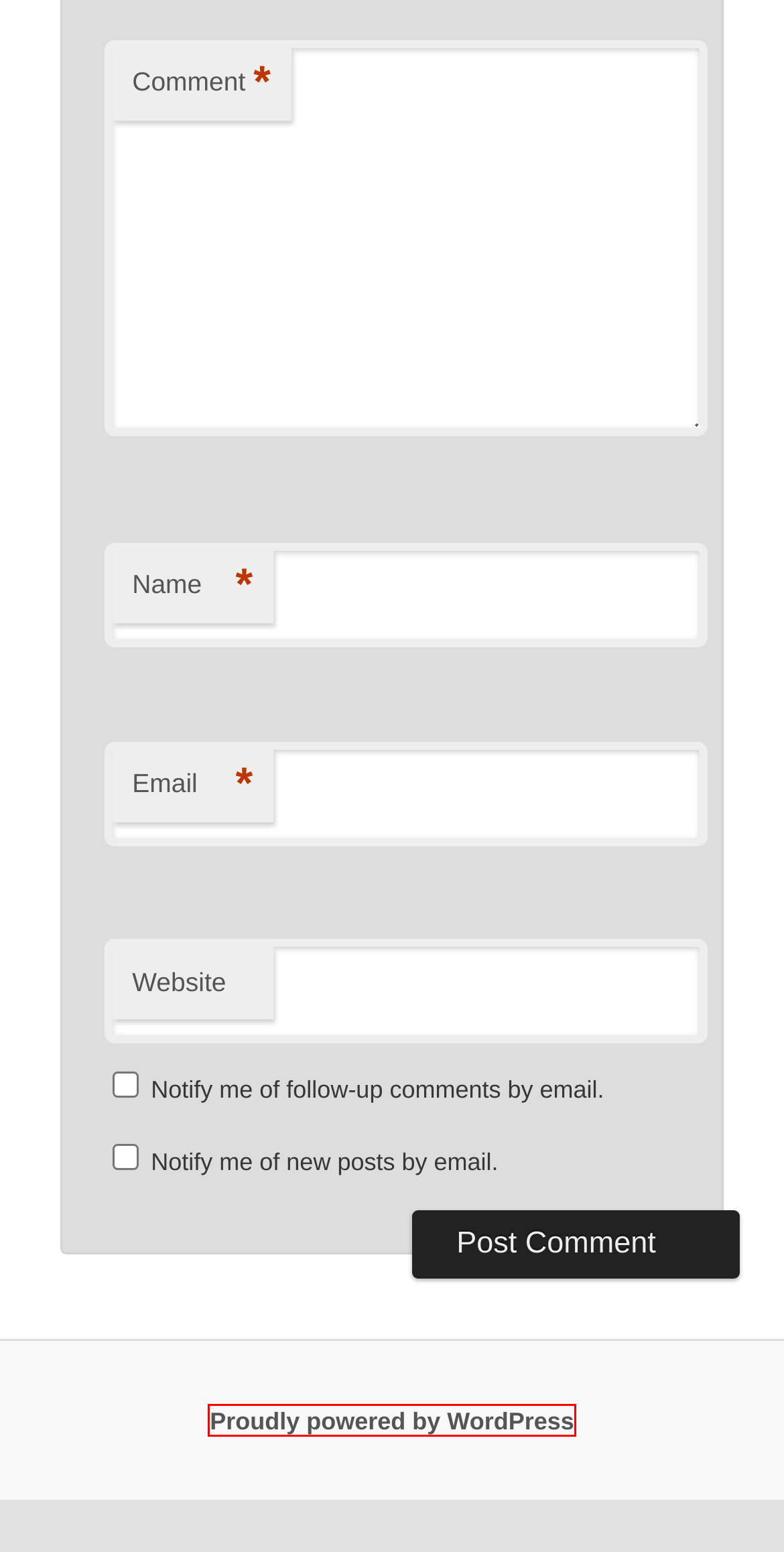Examine the screenshot of a webpage with a red bounding box around a UI element. Your task is to identify the webpage description that best corresponds to the new webpage after clicking the specified element. The given options are:
A. IMG_5037 | BEAUTIFUL CHAOS
B. IMG_5152 | BEAUTIFUL CHAOS
C. Uncategorized | BEAUTIFUL CHAOS
D. Sadie turns 3. | BEAUTIFUL CHAOS
E. stephanieperdue | BEAUTIFUL CHAOS
F. Blog Tool, Publishing Platform, and CMS – WordPress.org
G. 40 weeks and counting | BEAUTIFUL CHAOS
H. IMG_5363 | BEAUTIFUL CHAOS

F